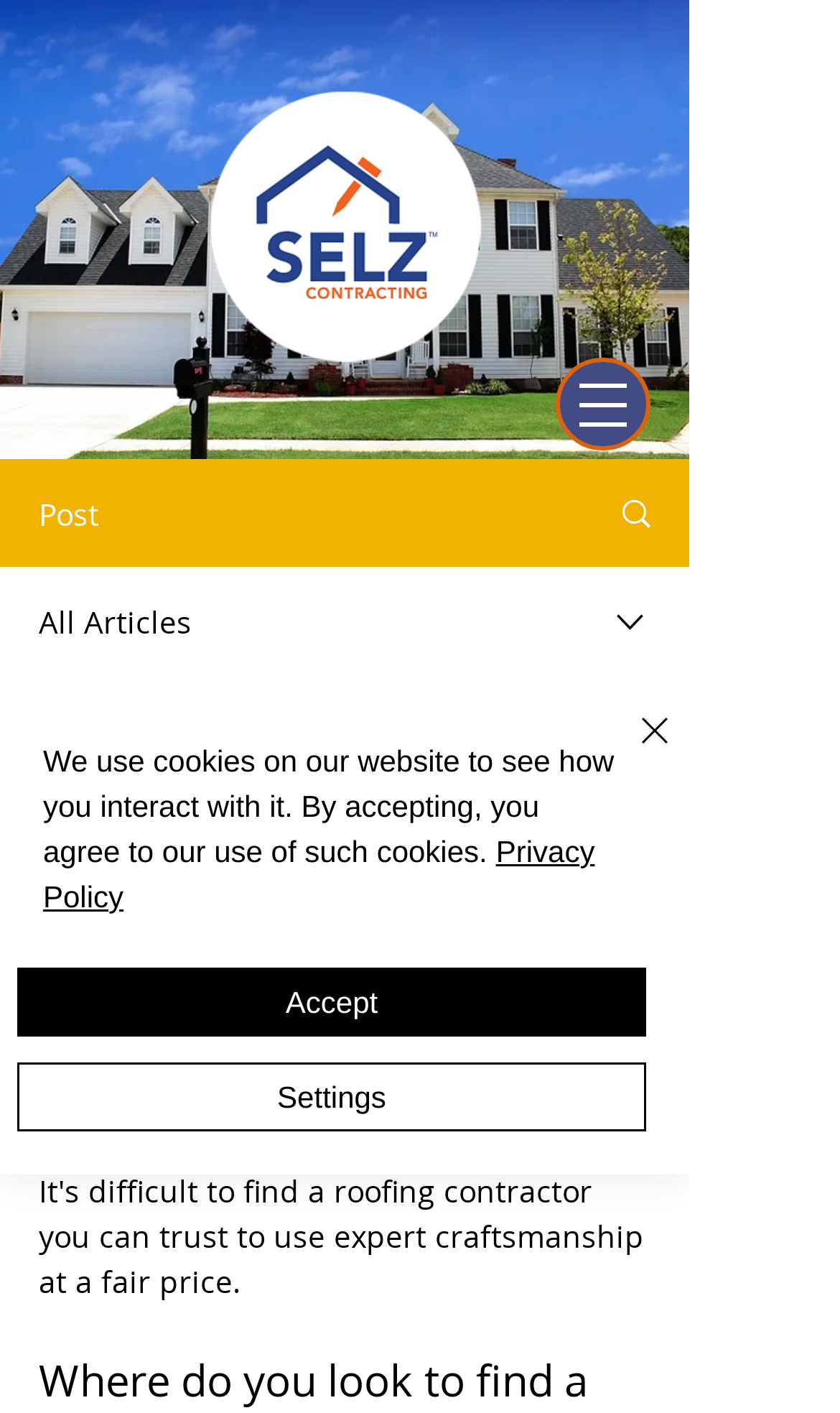Show the bounding box coordinates for the HTML element described as: "aria-label="Open navigation menu"".

[0.662, 0.253, 0.774, 0.319]